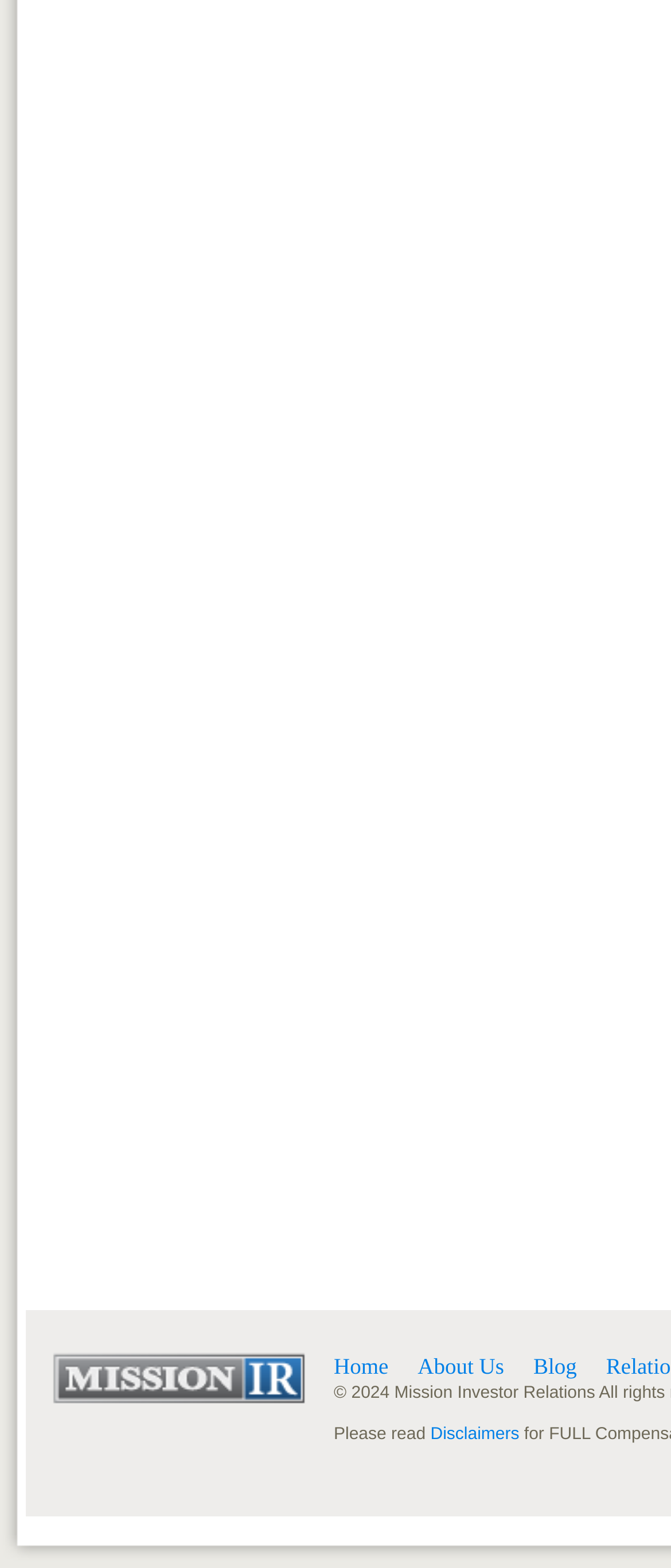Provide your answer in a single word or phrase: 
What is the purpose of the 'Disclaimers' link?

To read disclaimers